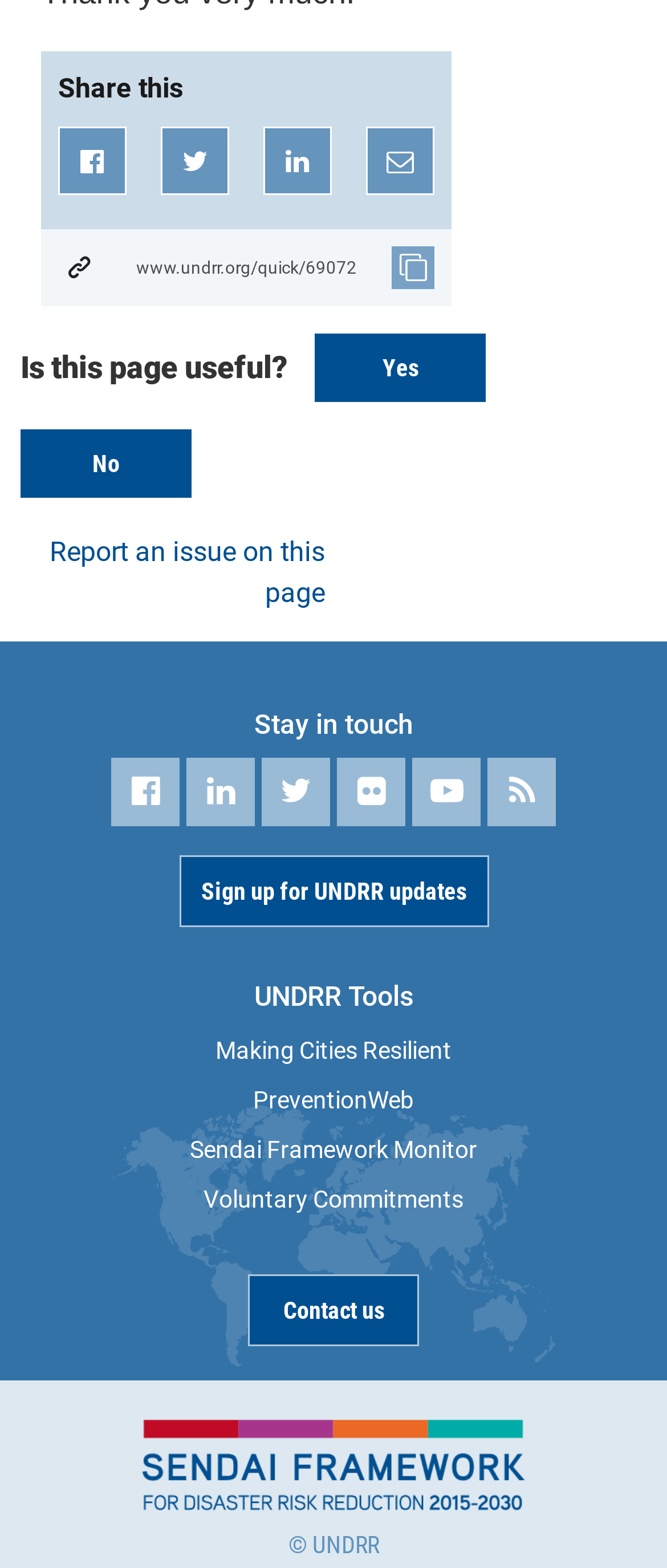Please answer the following question using a single word or phrase: 
How many social media links are there?

6